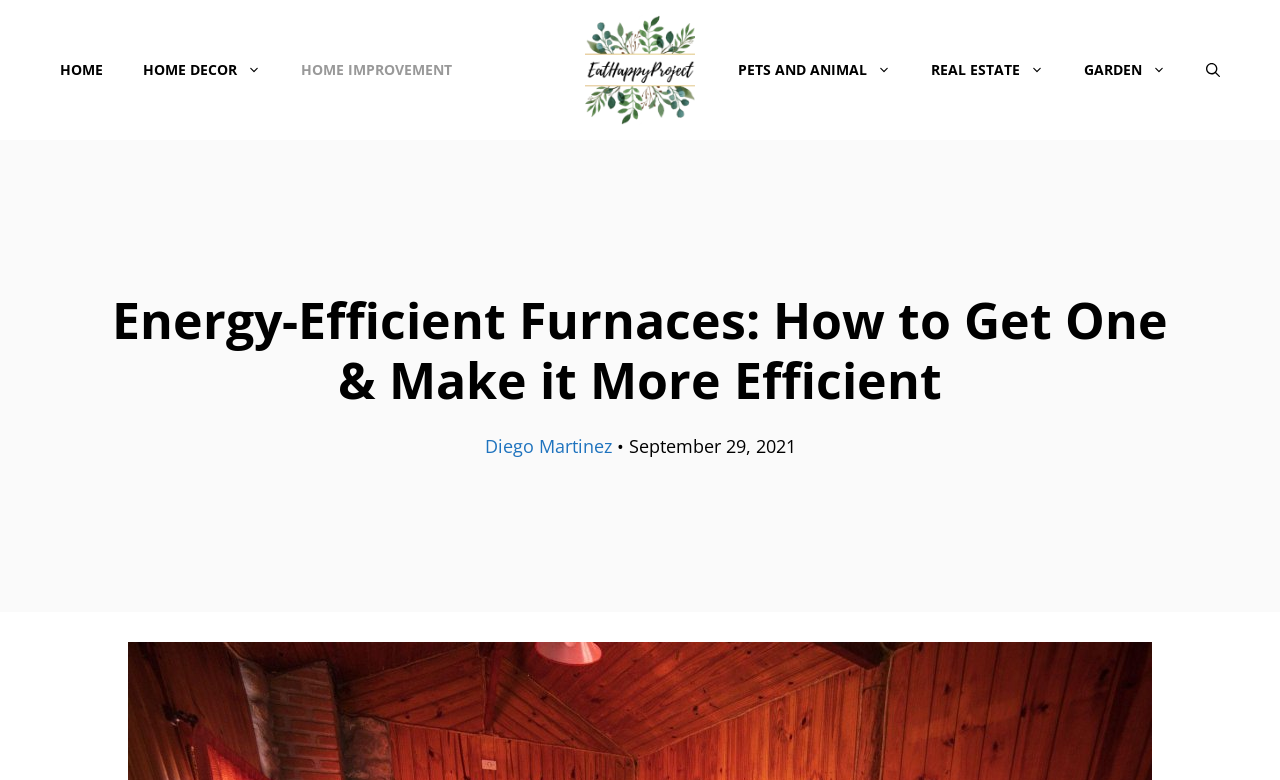Identify the bounding box coordinates of the element that should be clicked to fulfill this task: "go to home improvement page". The coordinates should be provided as four float numbers between 0 and 1, i.e., [left, top, right, bottom].

[0.22, 0.051, 0.369, 0.128]